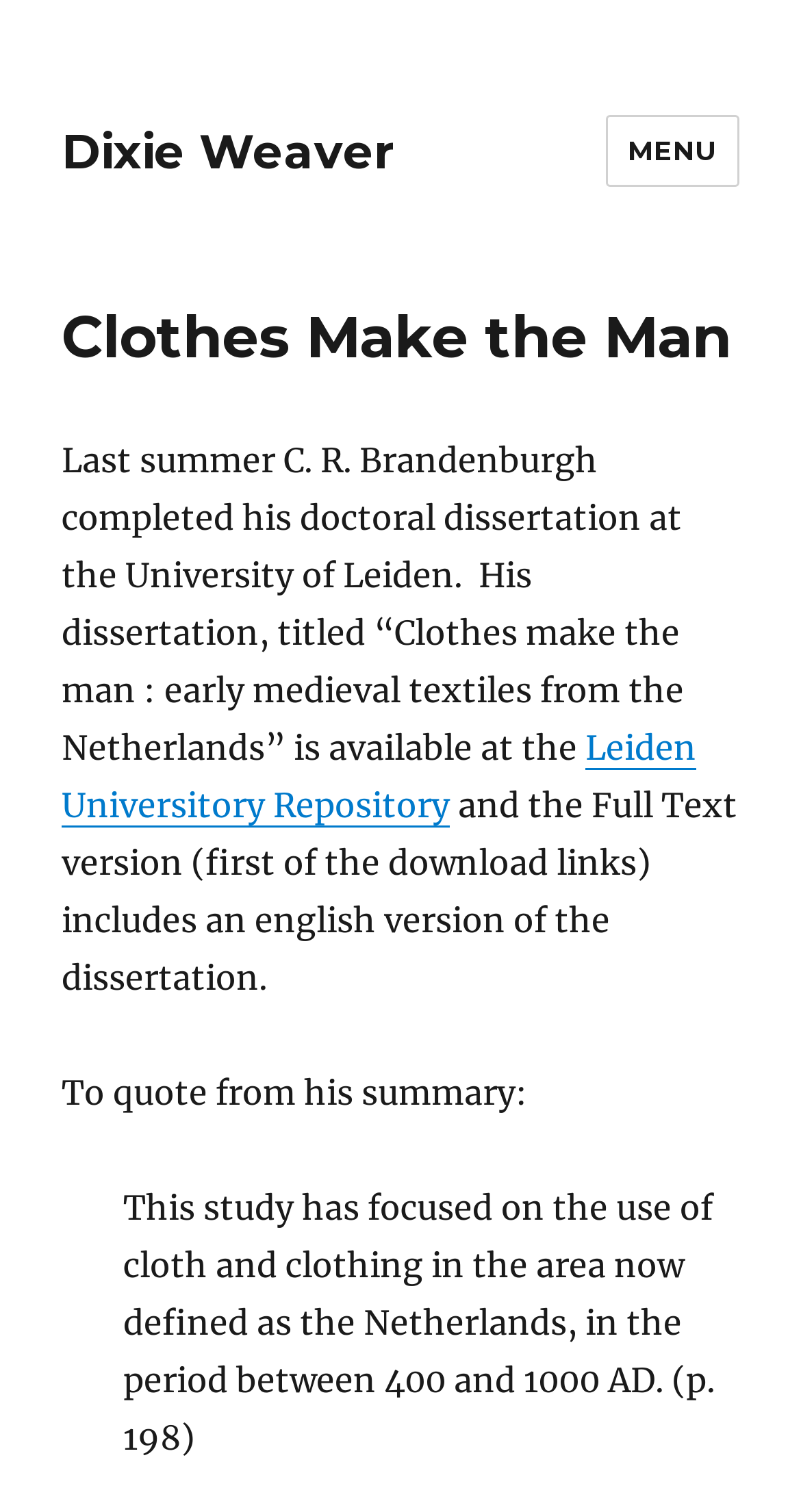Produce a meticulous description of the webpage.

The webpage is about Dixie Weaver, with a focus on a dissertation titled "Clothes Make the Man" by C. R. Brandenburgh. At the top left, there is a link to Dixie Weaver's profile. On the top right, there is a button labeled "MENU" that controls the site navigation and social navigation.

Below the menu button, there is a header section that spans the width of the page. Within this section, there is a heading that reads "Clothes Make the Man". Below the heading, there is a block of text that describes the dissertation, stating that it was completed by C. R. Brandenburgh at the University of Leiden and is available at the Leiden University Repository. The text also mentions that the full text version includes an English version of the dissertation.

Further down, there is a quote from the dissertation's summary, which describes the study's focus on the use of cloth and clothing in the Netherlands between 400 and 1000 AD. This quote is positioned near the bottom of the page.